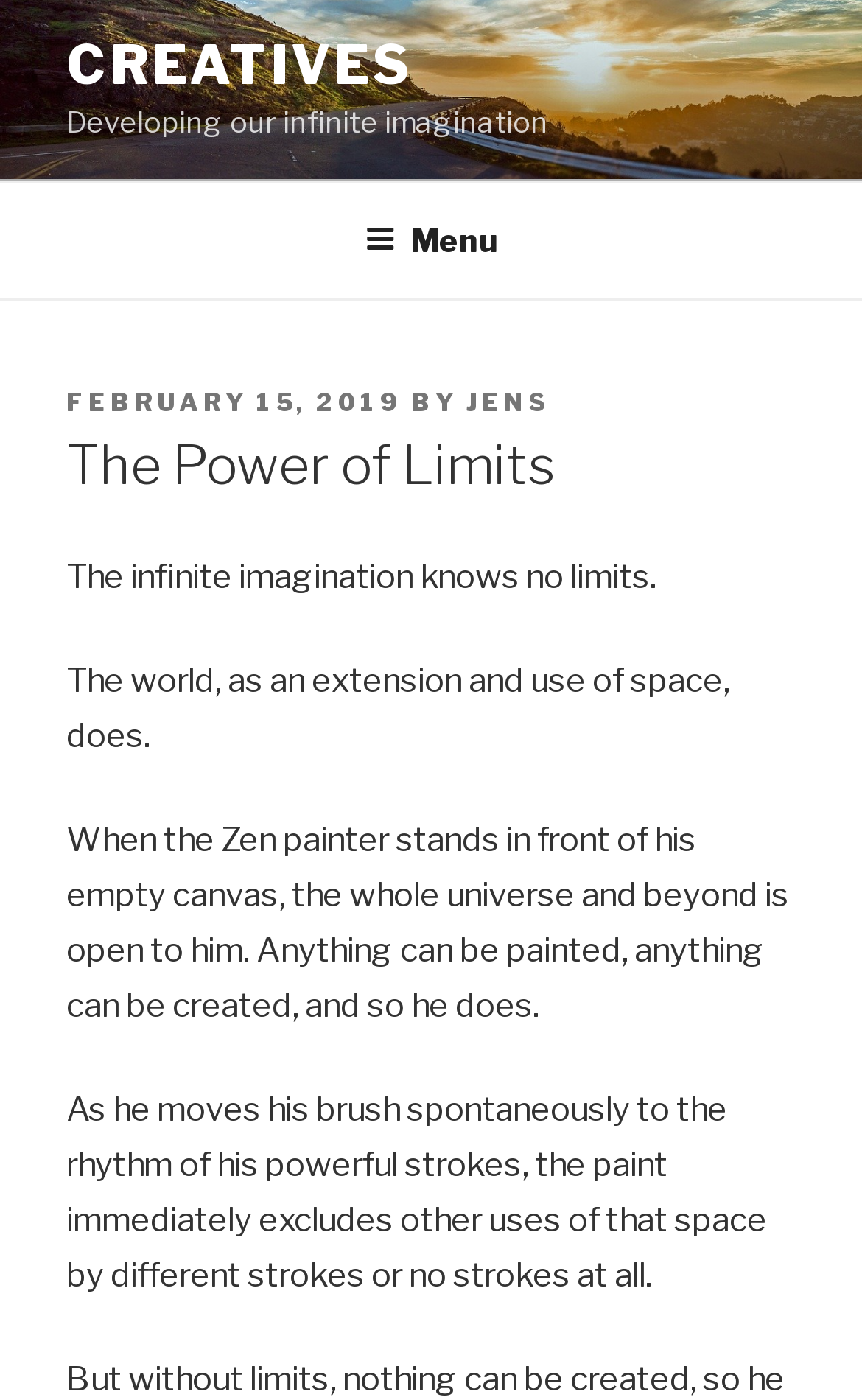Locate the bounding box coordinates of the UI element described by: "February 15, 2019February 15, 2019". The bounding box coordinates should consist of four float numbers between 0 and 1, i.e., [left, top, right, bottom].

[0.077, 0.276, 0.467, 0.299]